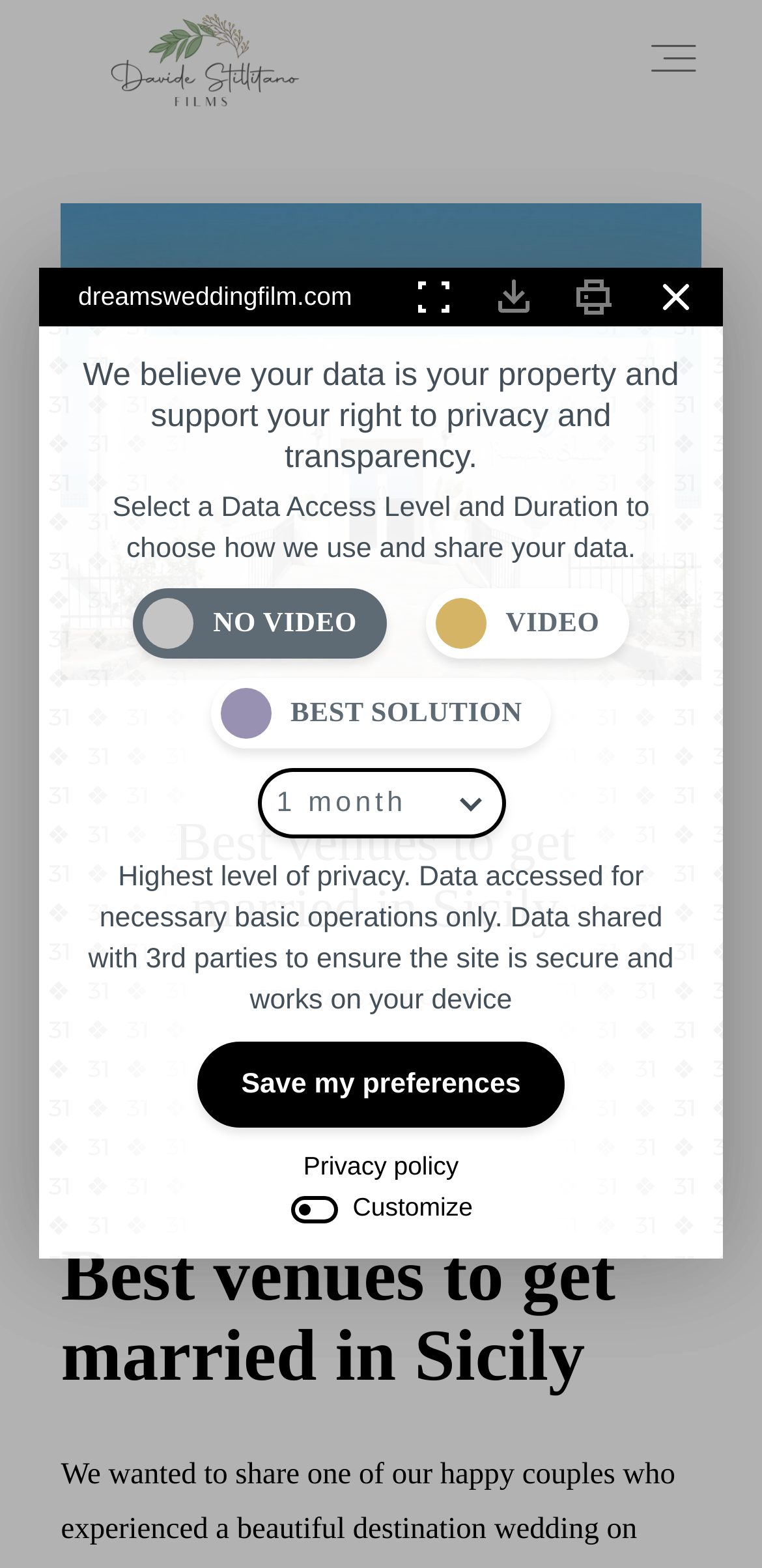Kindly determine the bounding box coordinates for the area that needs to be clicked to execute this instruction: "Click on the 'CONTACT' link".

[0.415, 0.467, 0.585, 0.483]